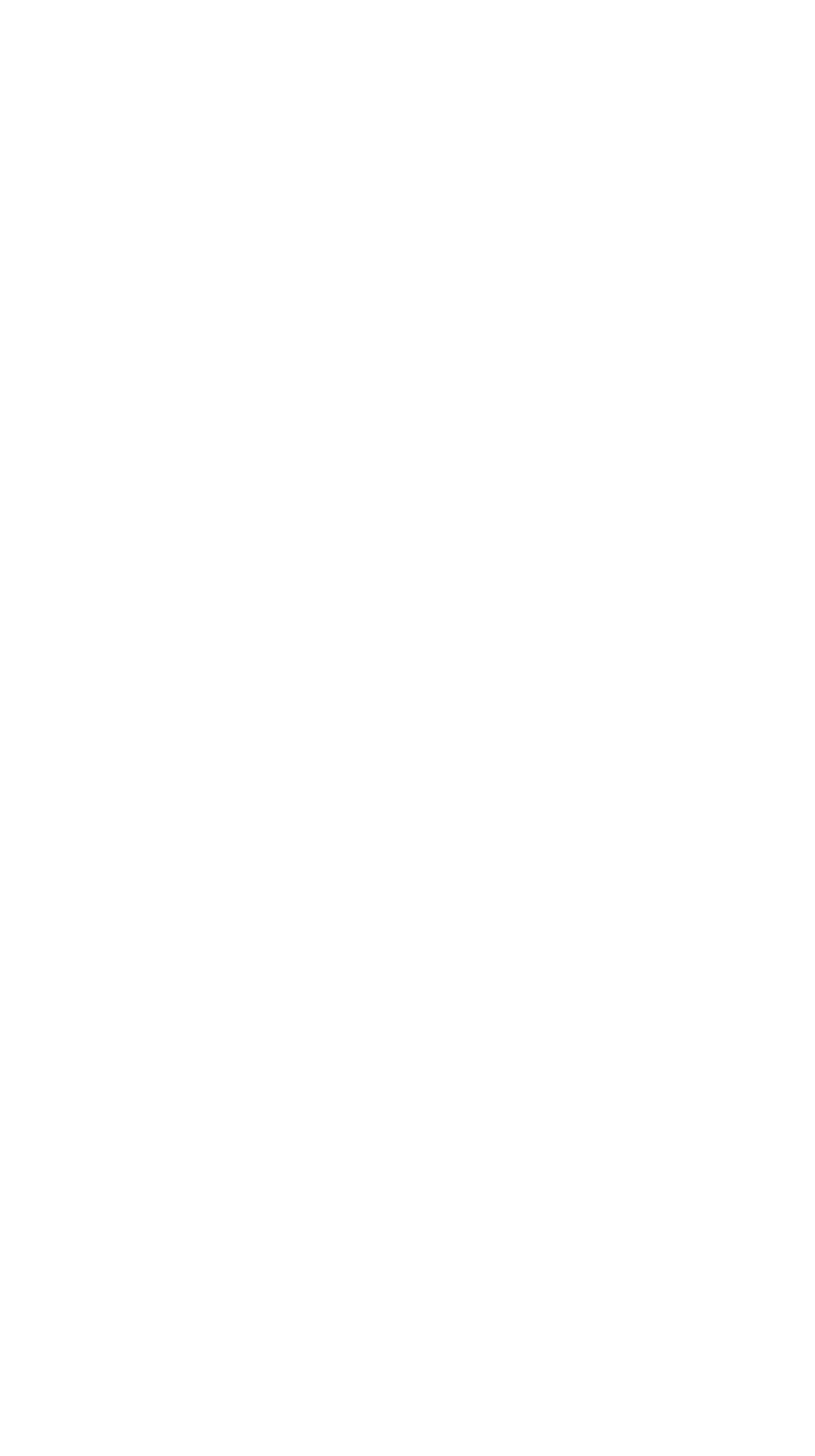Determine the bounding box coordinates for the clickable element required to fulfill the instruction: "contact us". Provide the coordinates as four float numbers between 0 and 1, i.e., [left, top, right, bottom].

[0.392, 0.573, 0.554, 0.602]